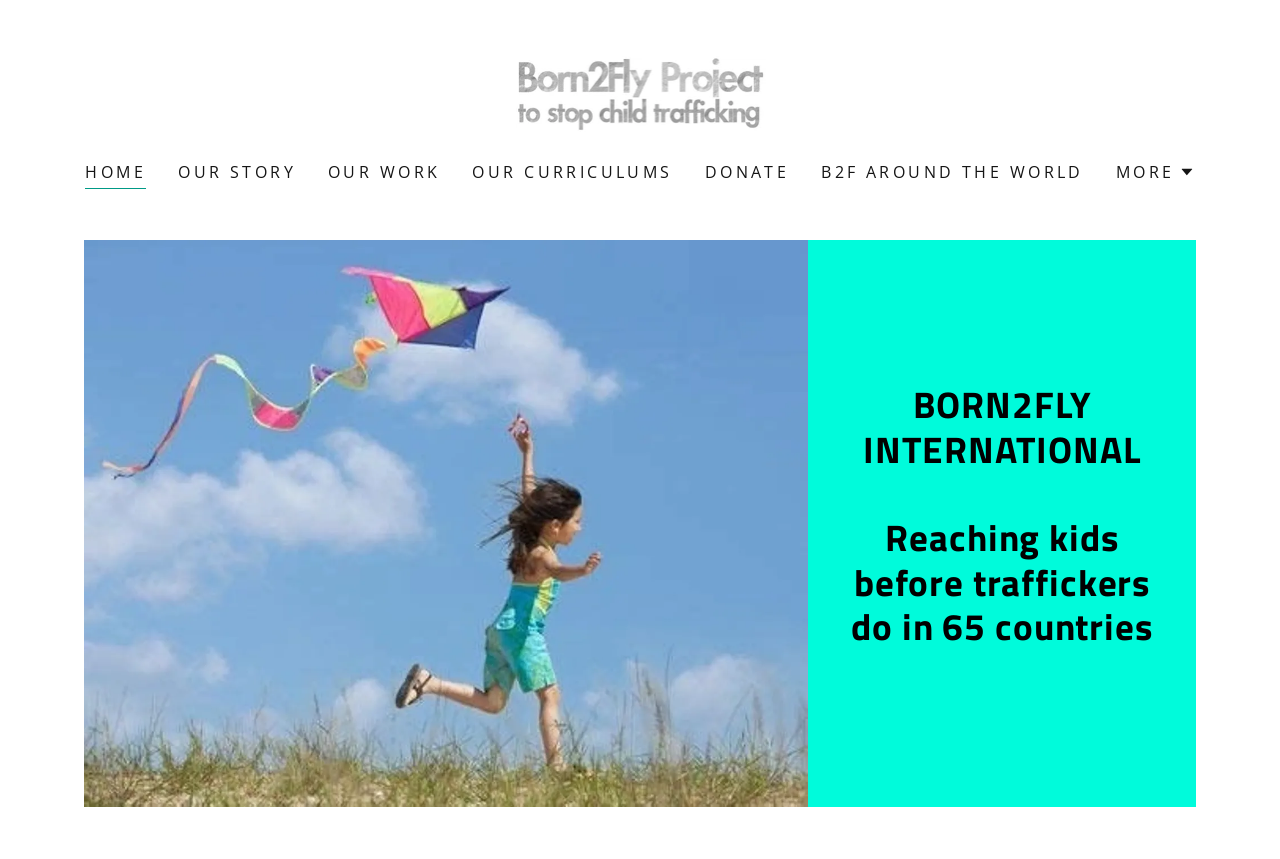Given the content of the image, can you provide a detailed answer to the question?
What are the main sections of the website?

The main sections of the website are represented by links with text 'HOME', 'OUR STORY', 'OUR WORK', 'OUR CURRICULUMS', 'DONATE', and 'B2F AROUND THE WORLD', indicating that these are the main categories or sections of the website.